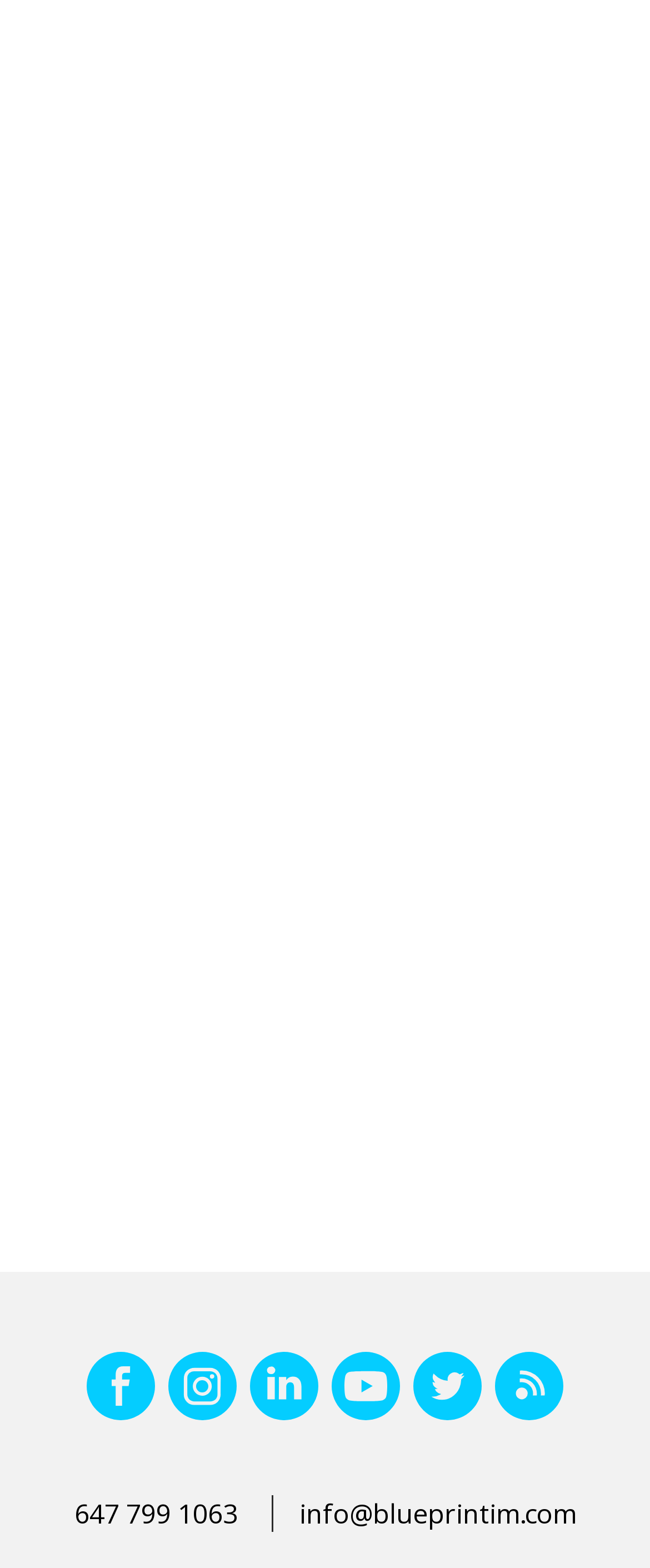Provide a brief response to the question below using one word or phrase:
How many images are present on the webpage?

4